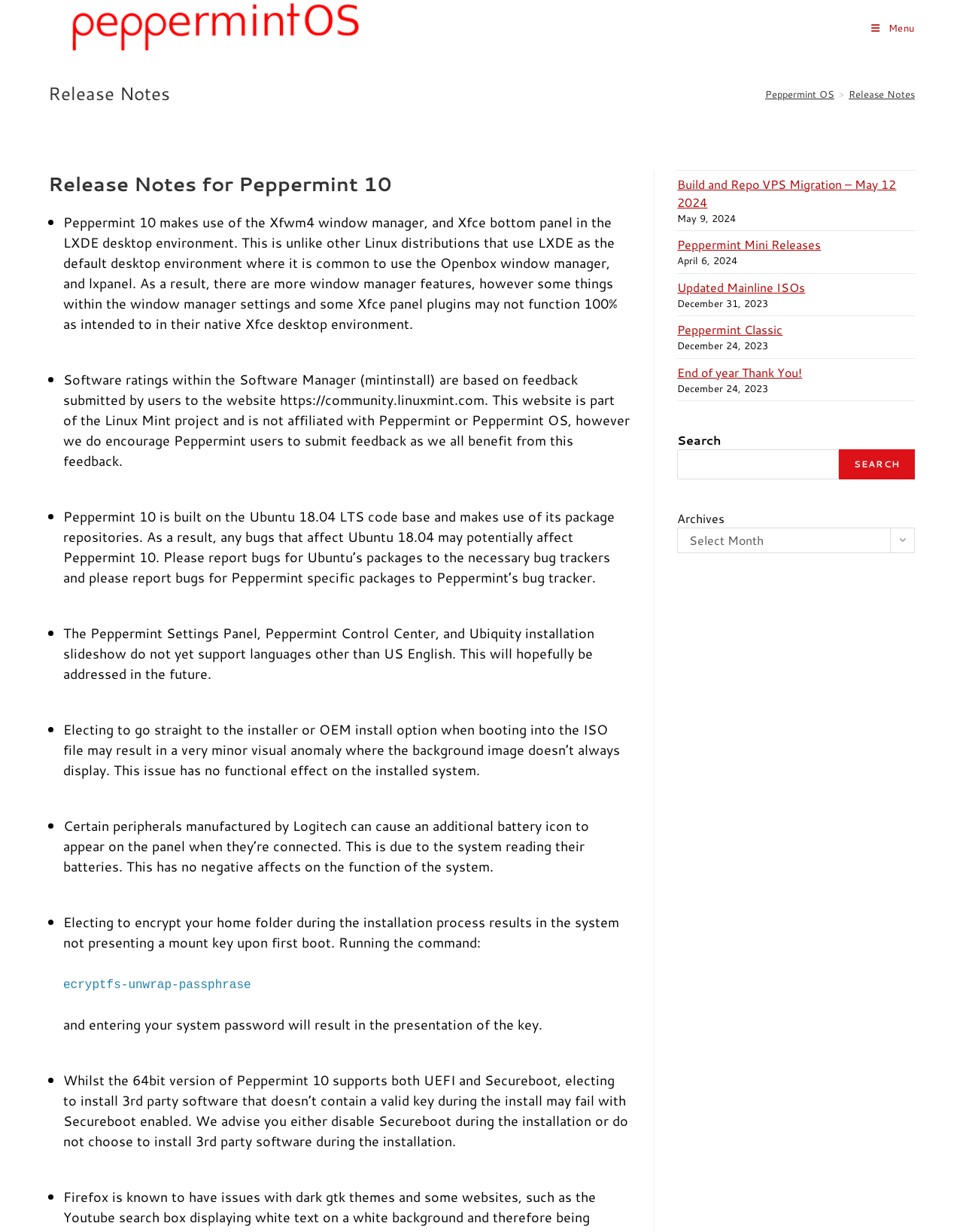Respond concisely with one word or phrase to the following query:
What is the purpose of the command 'ecryptfs-unwrap-passphrase'?

To present the mount key